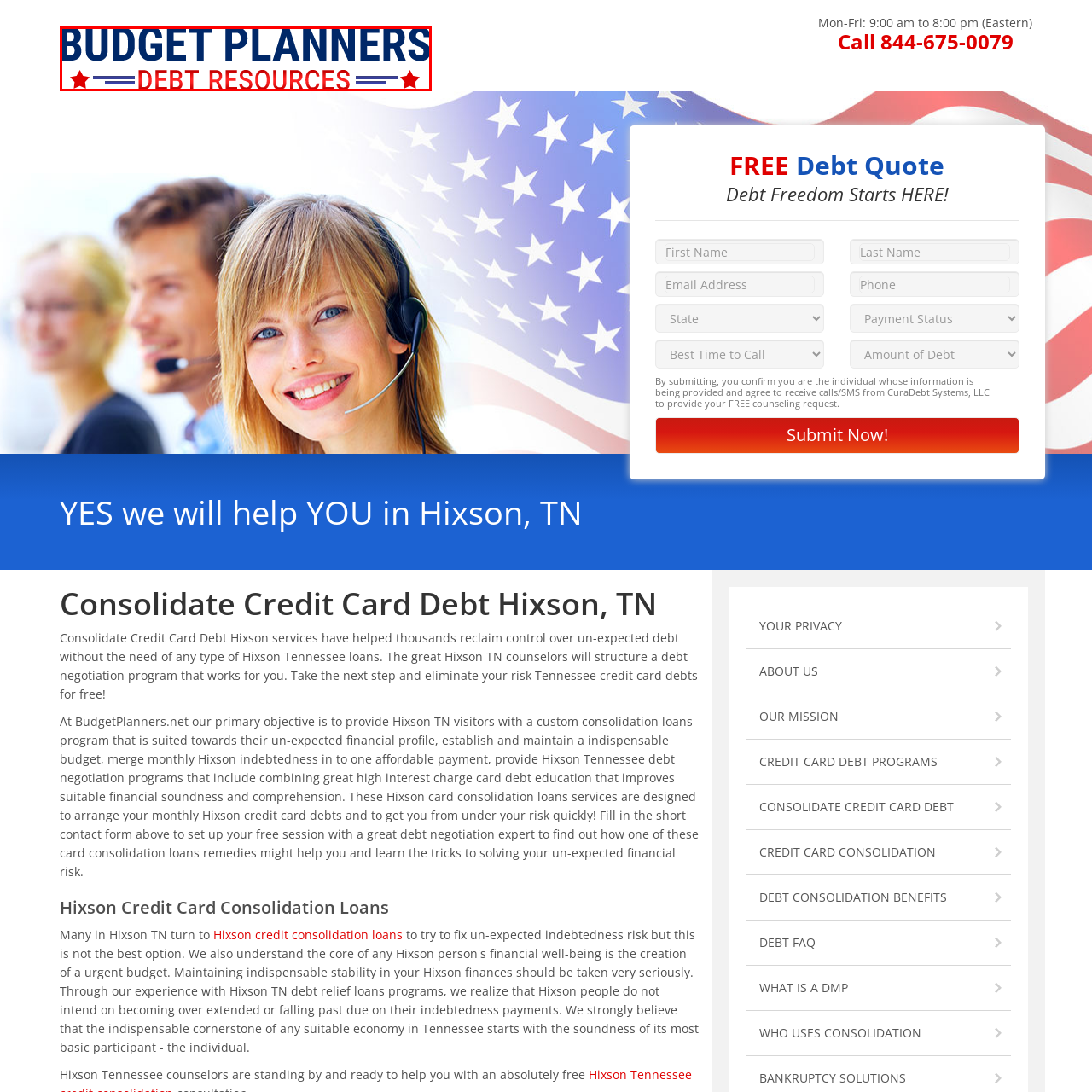What is the organization's focus?
Check the image enclosed by the red bounding box and reply to the question using a single word or phrase.

managing debt